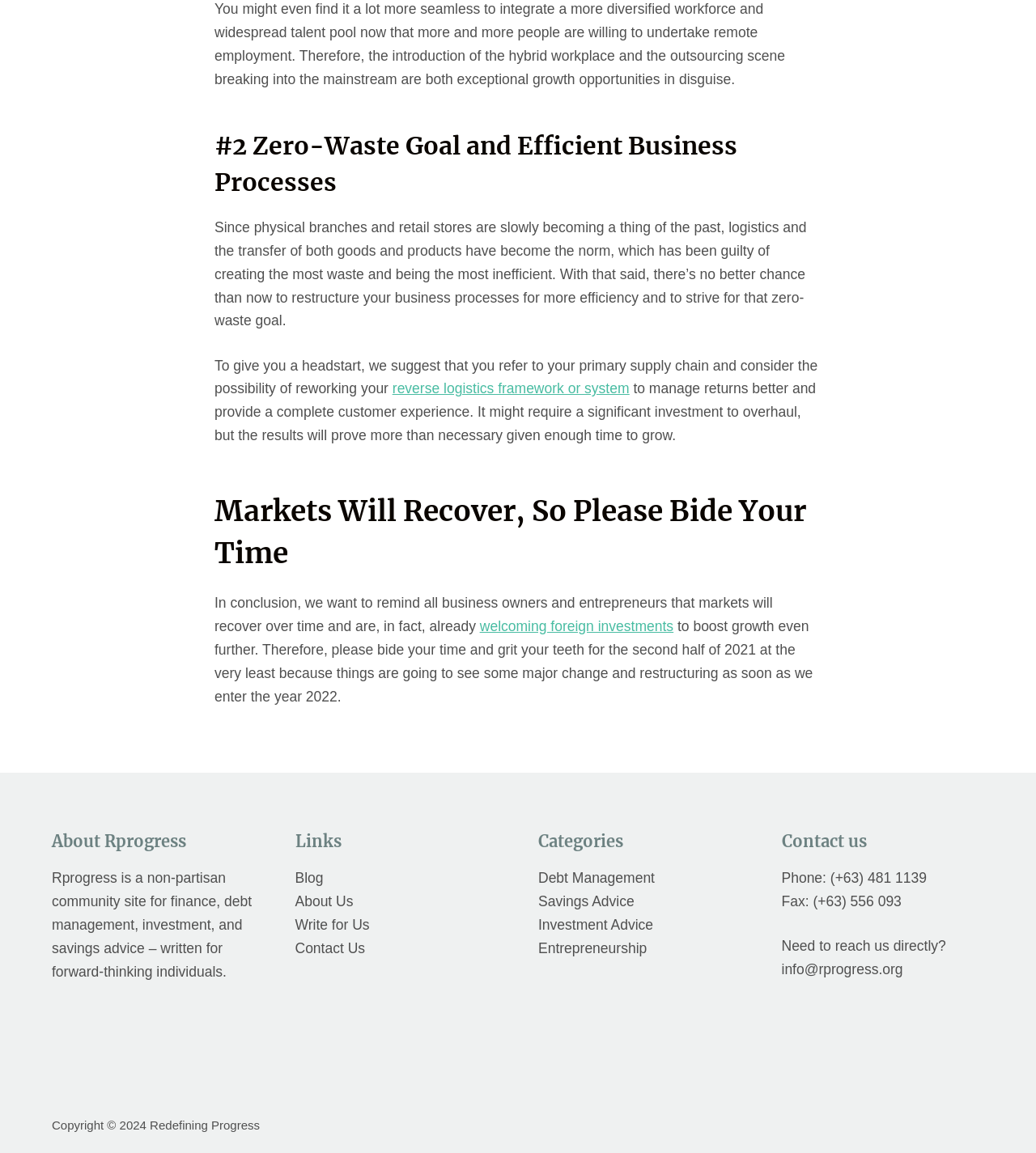Identify the bounding box for the UI element specified in this description: "welcoming foreign investments". The coordinates must be four float numbers between 0 and 1, formatted as [left, top, right, bottom].

[0.463, 0.536, 0.65, 0.55]